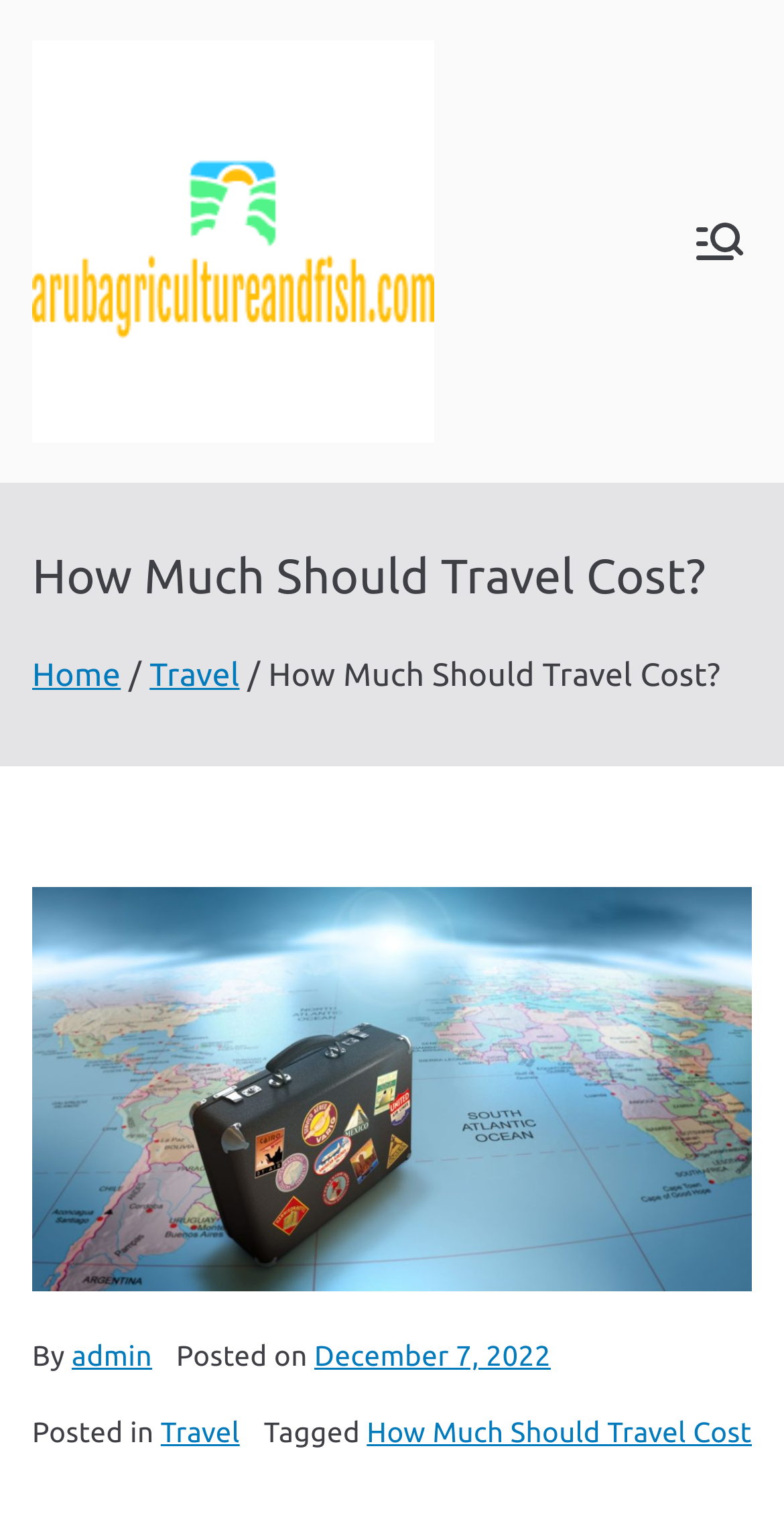What is the tag associated with the article?
Please answer the question with as much detail and depth as you can.

I found the tag by looking at the StaticText element 'Tagged' and the adjacent link element 'How Much Should Travel Cost', which suggests that this is the tag associated with the article.